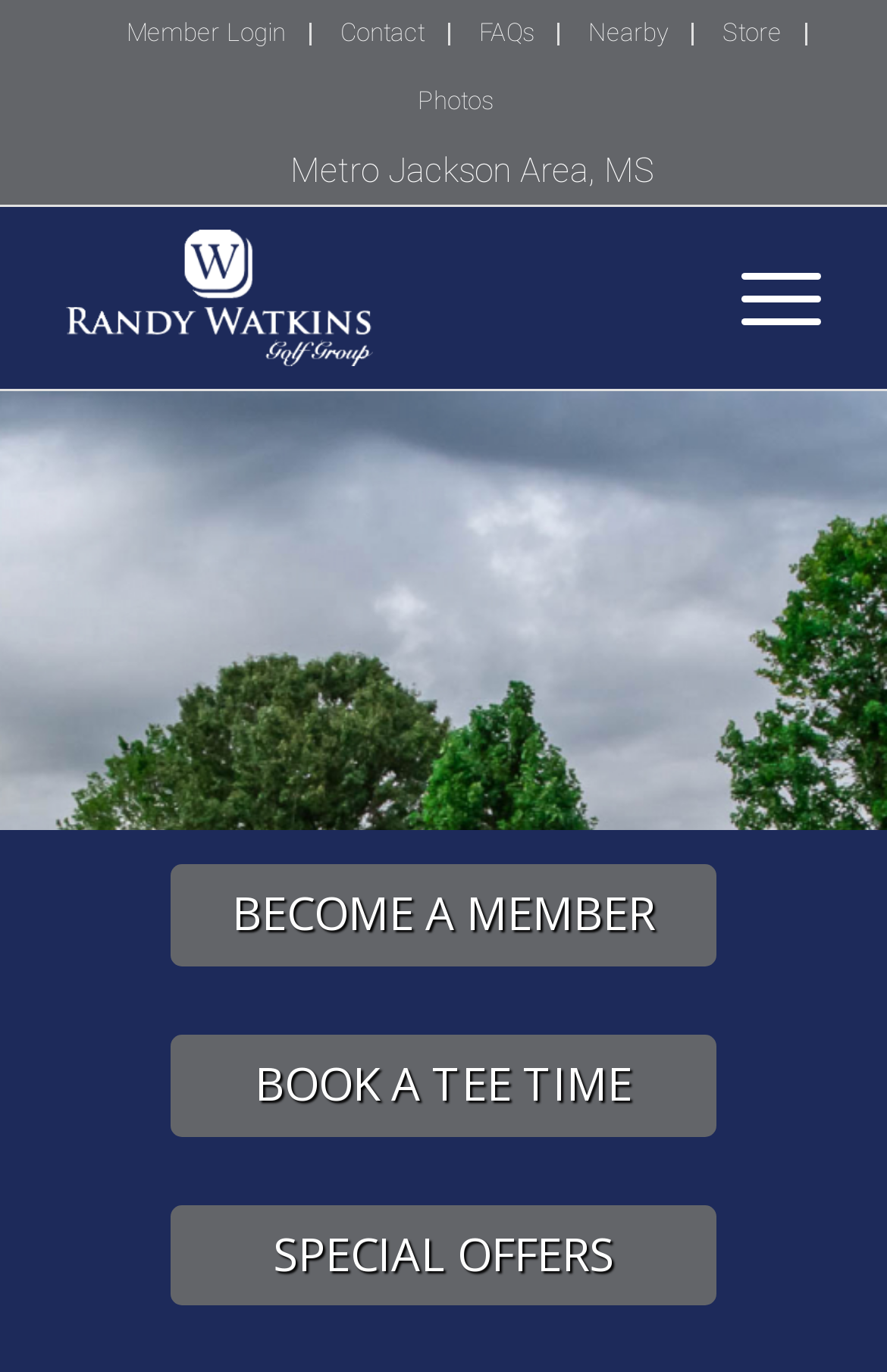What is the text above the 'BECOME A MEMBER' button?
From the image, respond with a single word or phrase.

MORE THAN A CLUB, we’re family